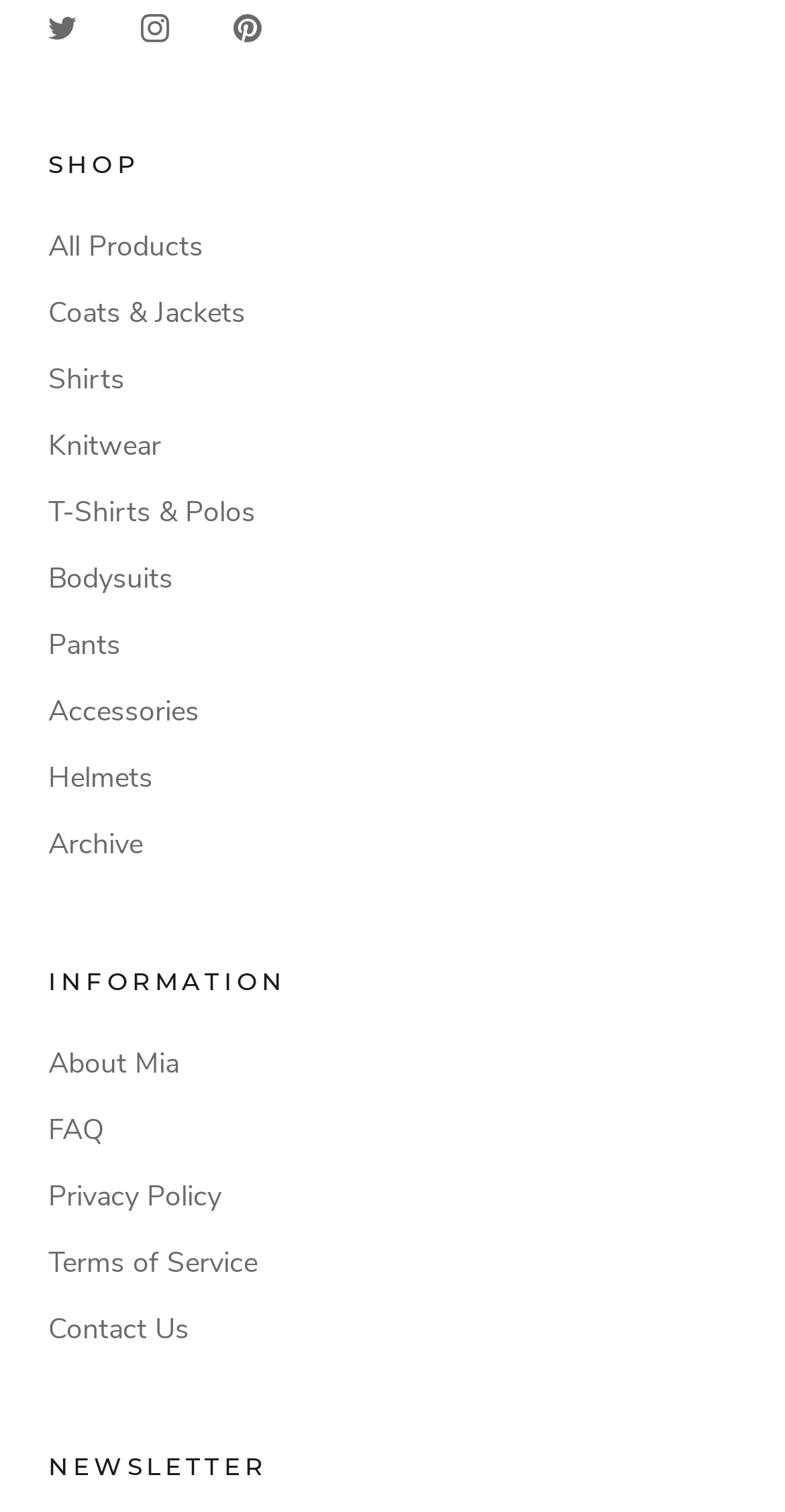Find the bounding box coordinates of the element you need to click on to perform this action: 'Follow on Twitter'. The coordinates should be represented by four float values between 0 and 1, in the format [left, top, right, bottom].

[0.062, 0.002, 0.097, 0.032]